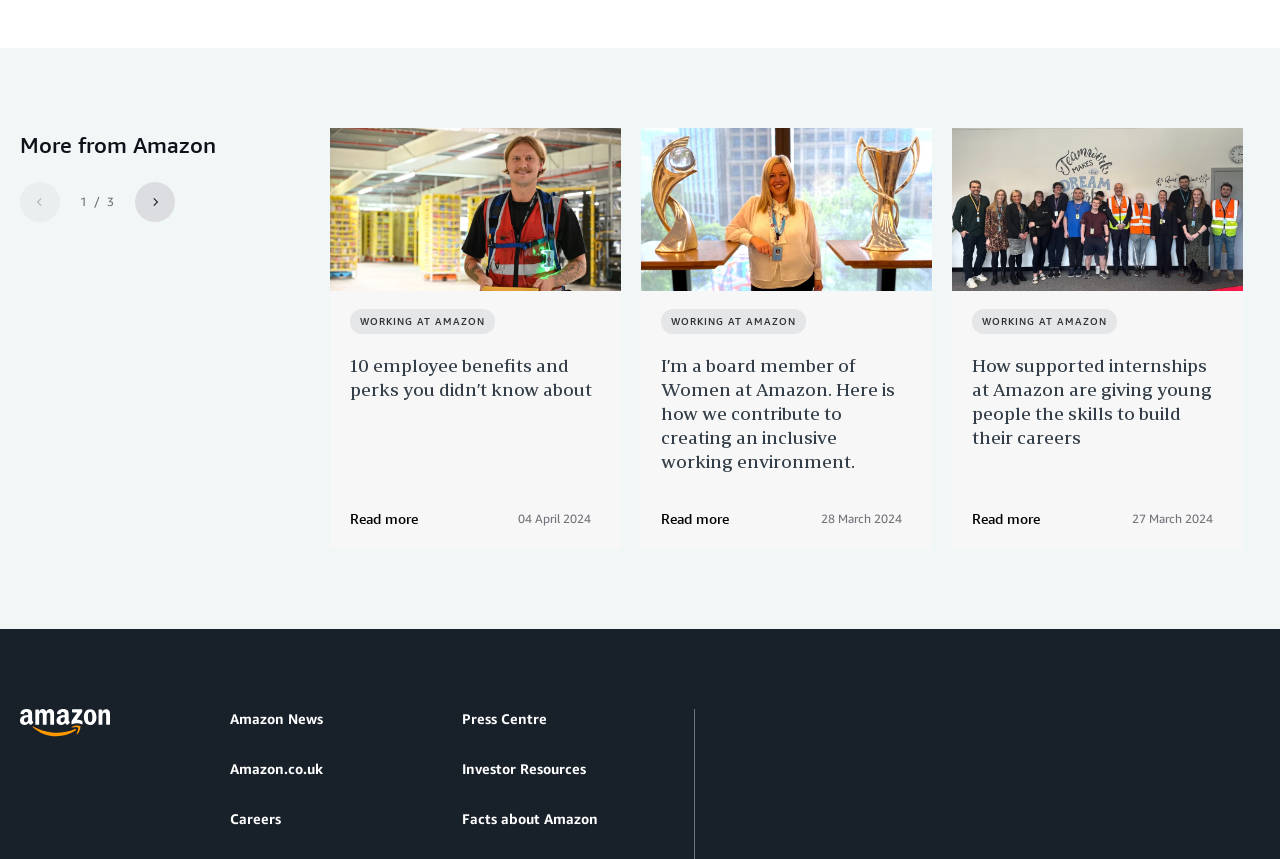Determine the bounding box coordinates of the clickable element necessary to fulfill the instruction: "Click the 'Next' button". Provide the coordinates as four float numbers within the 0 to 1 range, i.e., [left, top, right, bottom].

[0.105, 0.211, 0.137, 0.258]